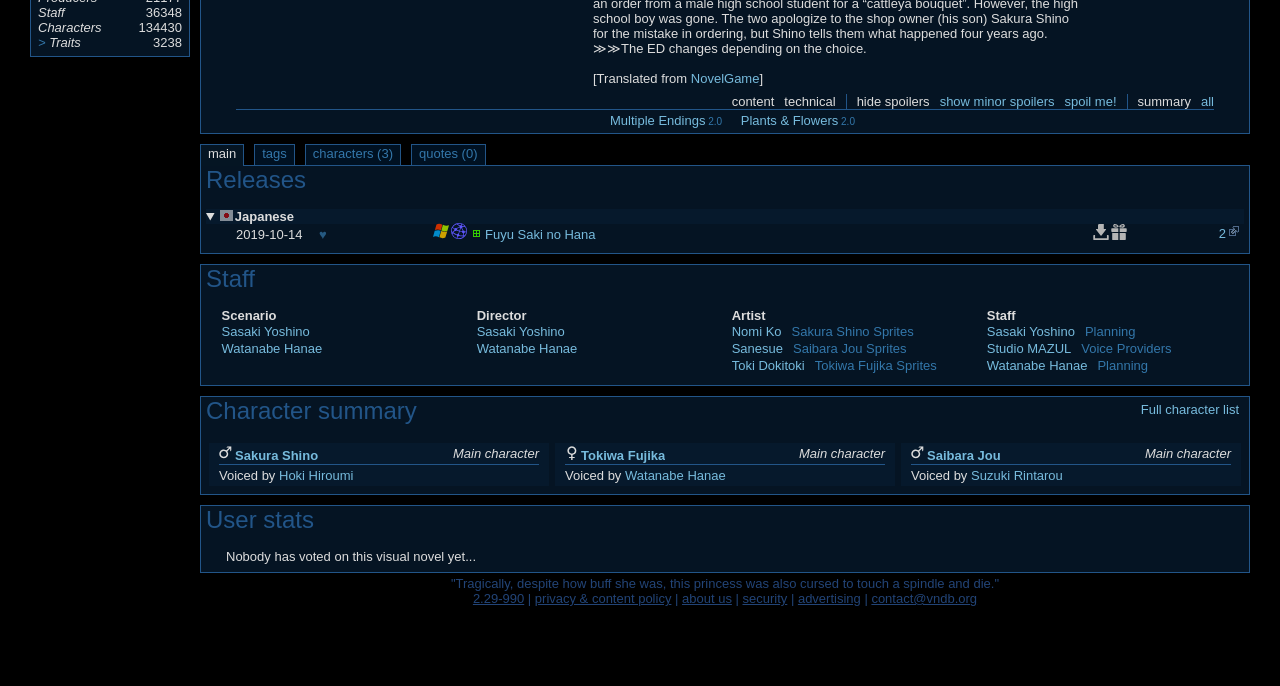Identify the bounding box coordinates for the UI element described by the following text: "Full character list". Provide the coordinates as four float numbers between 0 and 1, in the format [left, top, right, bottom].

[0.891, 0.586, 0.968, 0.609]